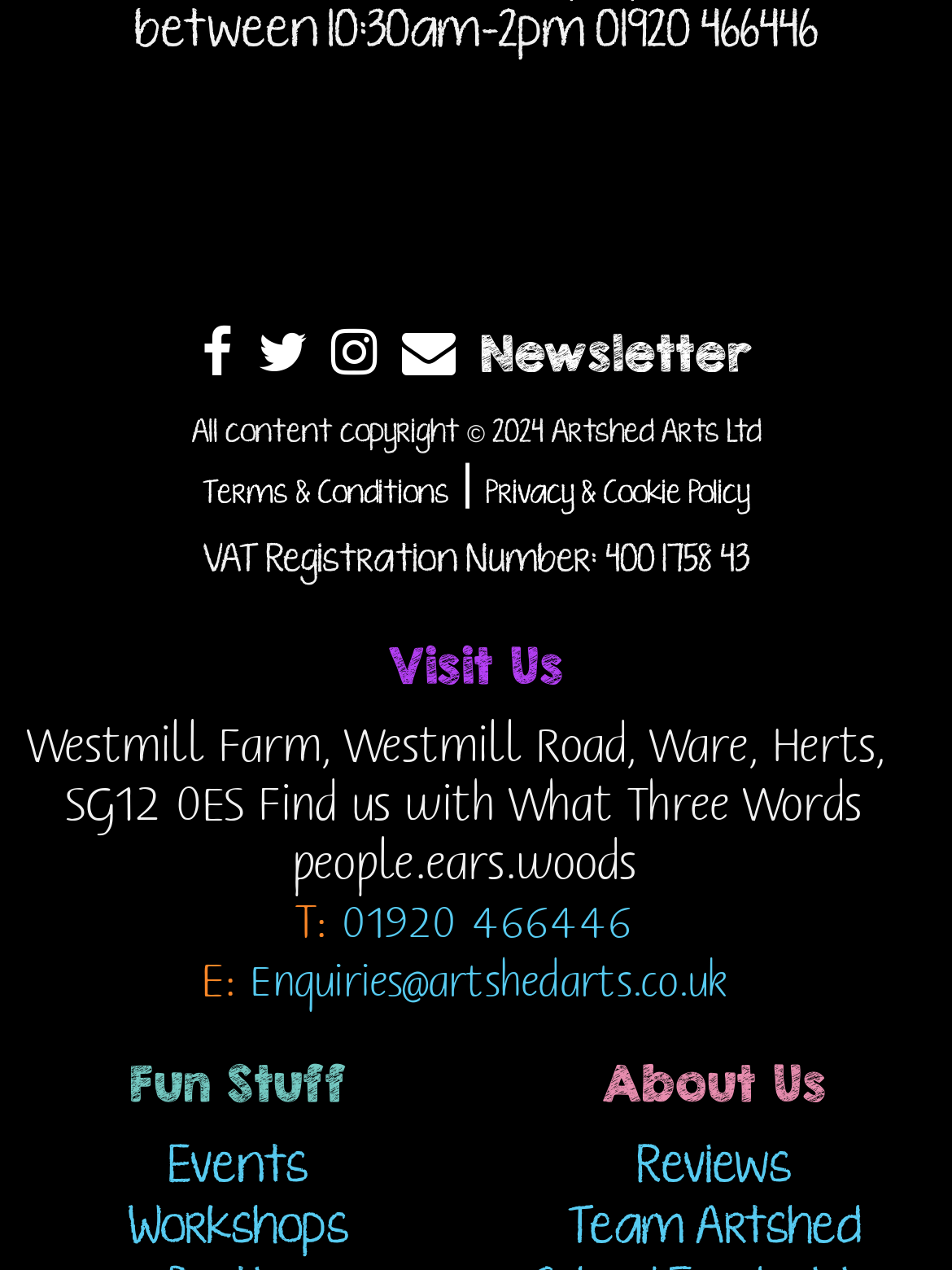Please find the bounding box coordinates of the element that must be clicked to perform the given instruction: "Call 01920 466446". The coordinates should be four float numbers from 0 to 1, i.e., [left, top, right, bottom].

[0.359, 0.706, 0.664, 0.752]